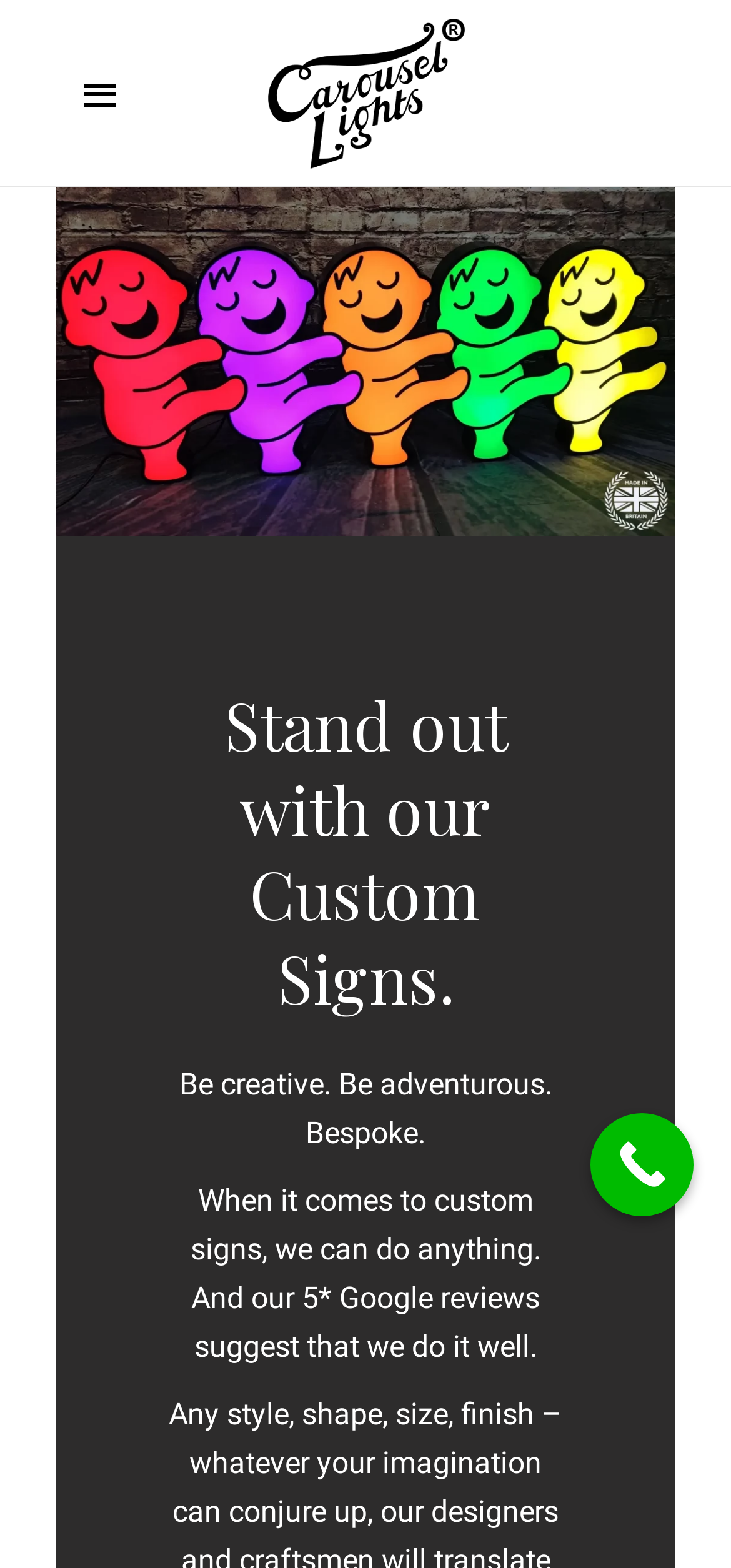What is the company's rating on Google?
Please give a detailed and elaborate explanation in response to the question.

I inferred this answer by reading the text 'And our 5* Google reviews suggest that we do it well.' which implies that the company has a 5-star rating on Google.